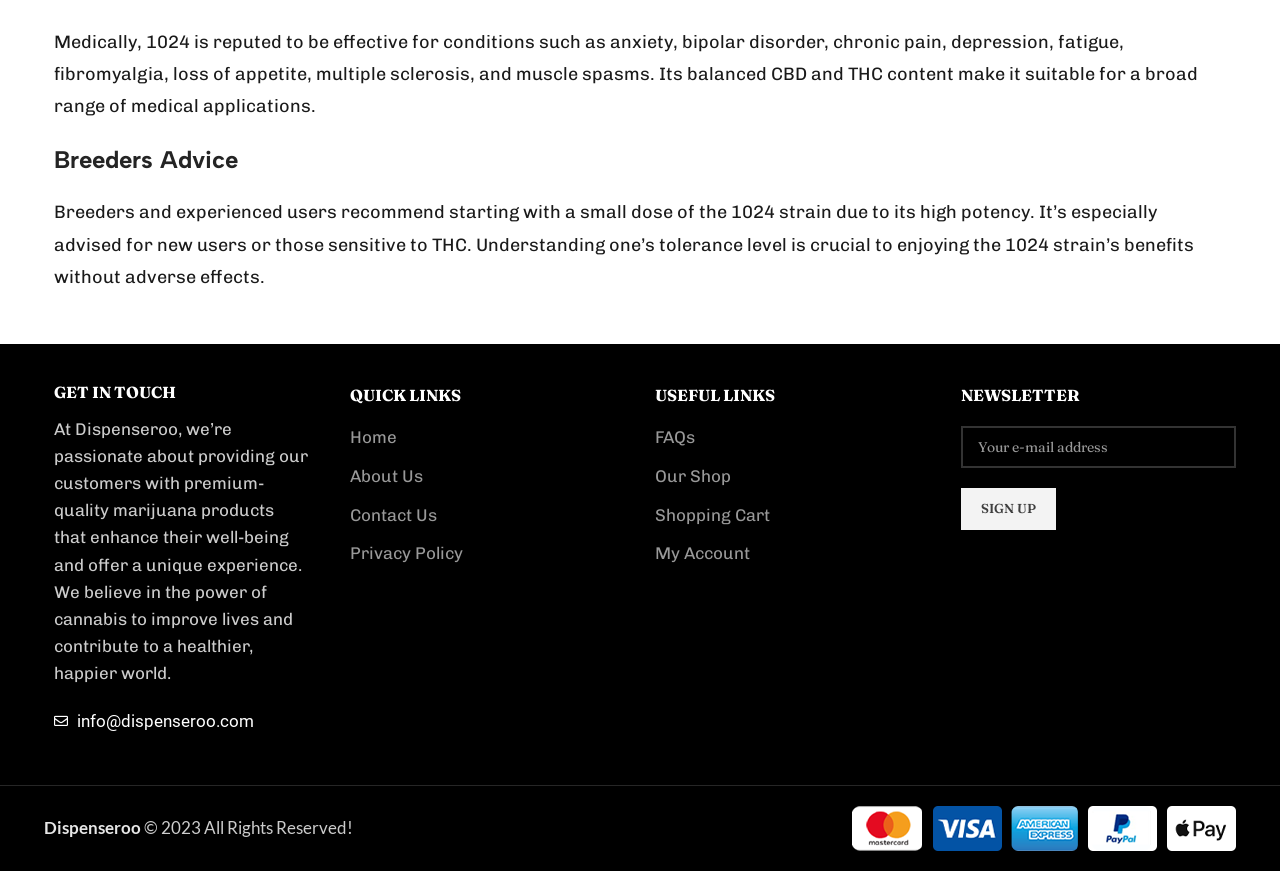Provide the bounding box coordinates for the UI element that is described by this text: "Contact Us". The coordinates should be in the form of four float numbers between 0 and 1: [left, top, right, bottom].

[0.273, 0.578, 0.343, 0.605]